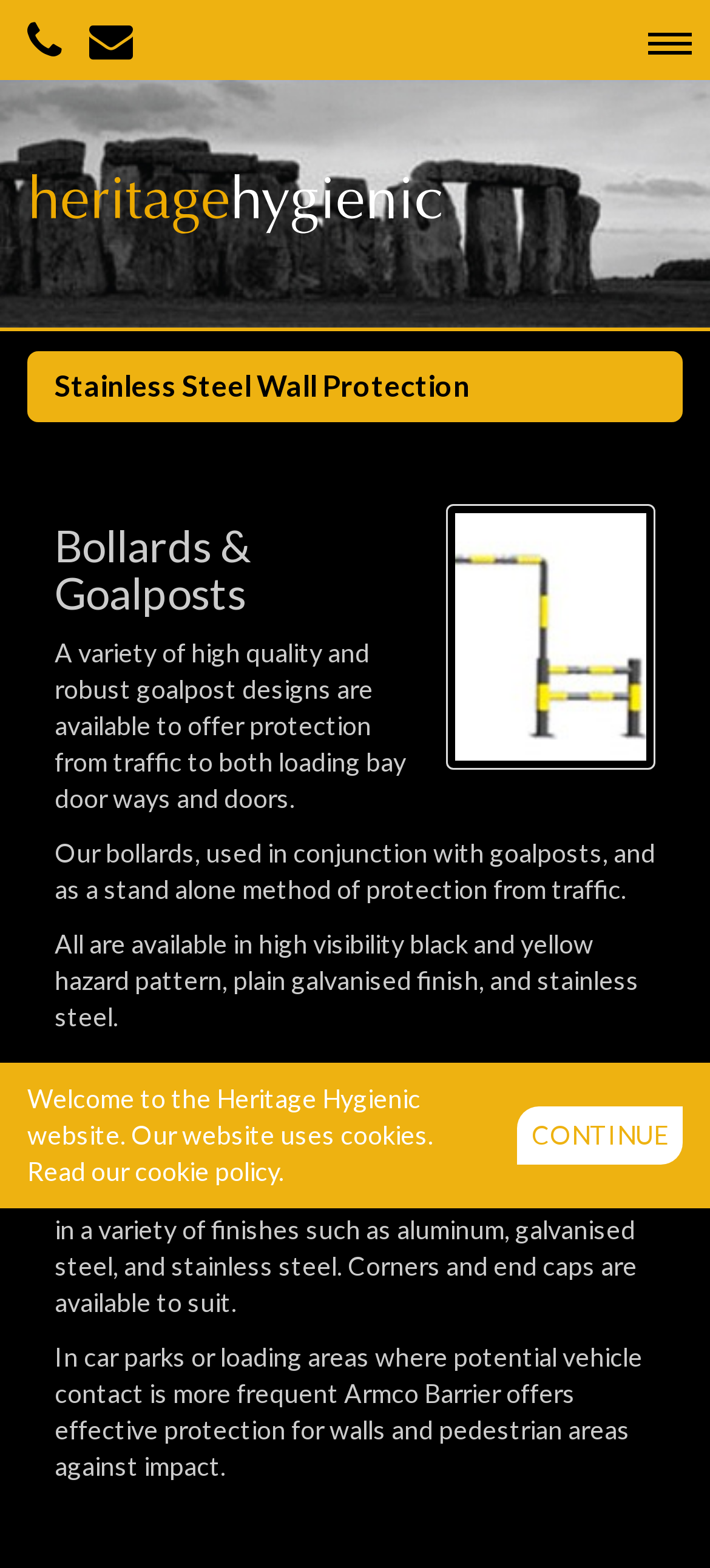Please find and provide the title of the webpage.

Stainless Steel Wall Protection